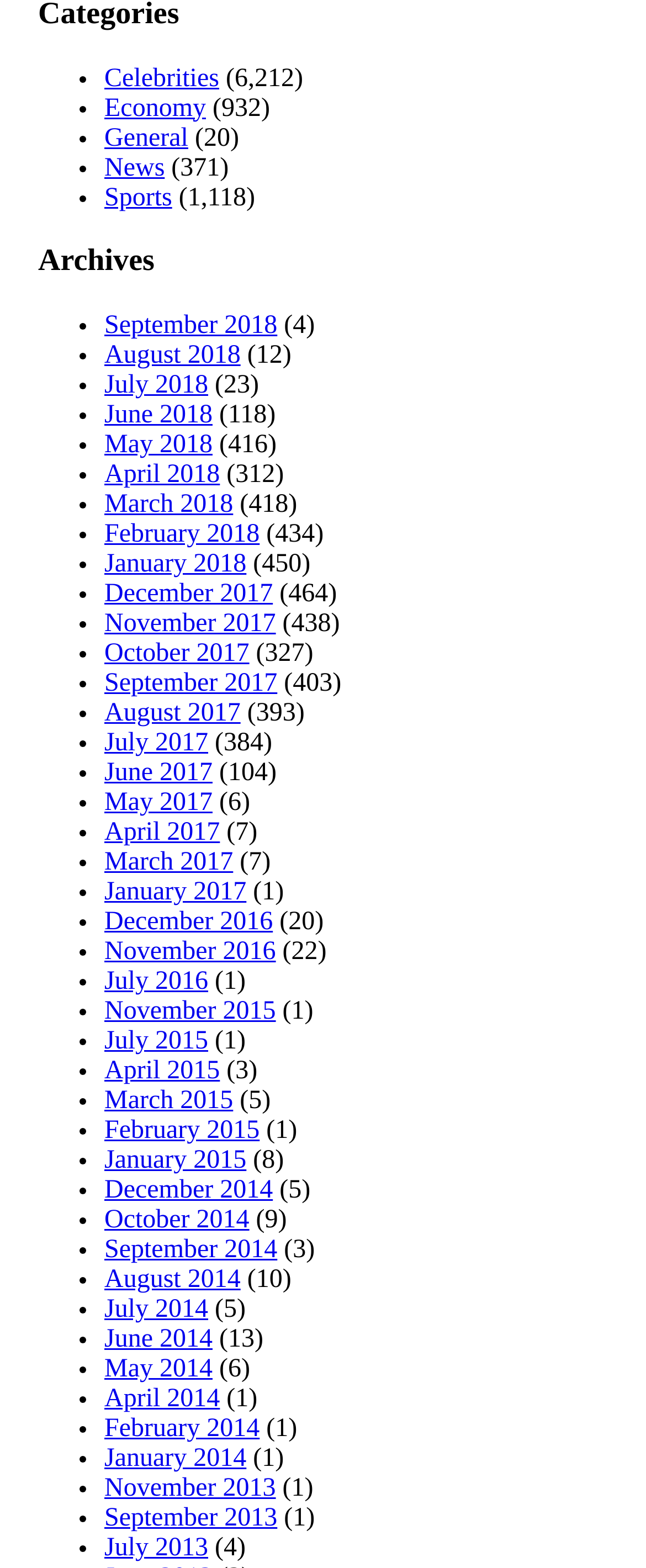Please specify the bounding box coordinates of the area that should be clicked to accomplish the following instruction: "Go to September 2018". The coordinates should consist of four float numbers between 0 and 1, i.e., [left, top, right, bottom].

[0.162, 0.199, 0.429, 0.217]